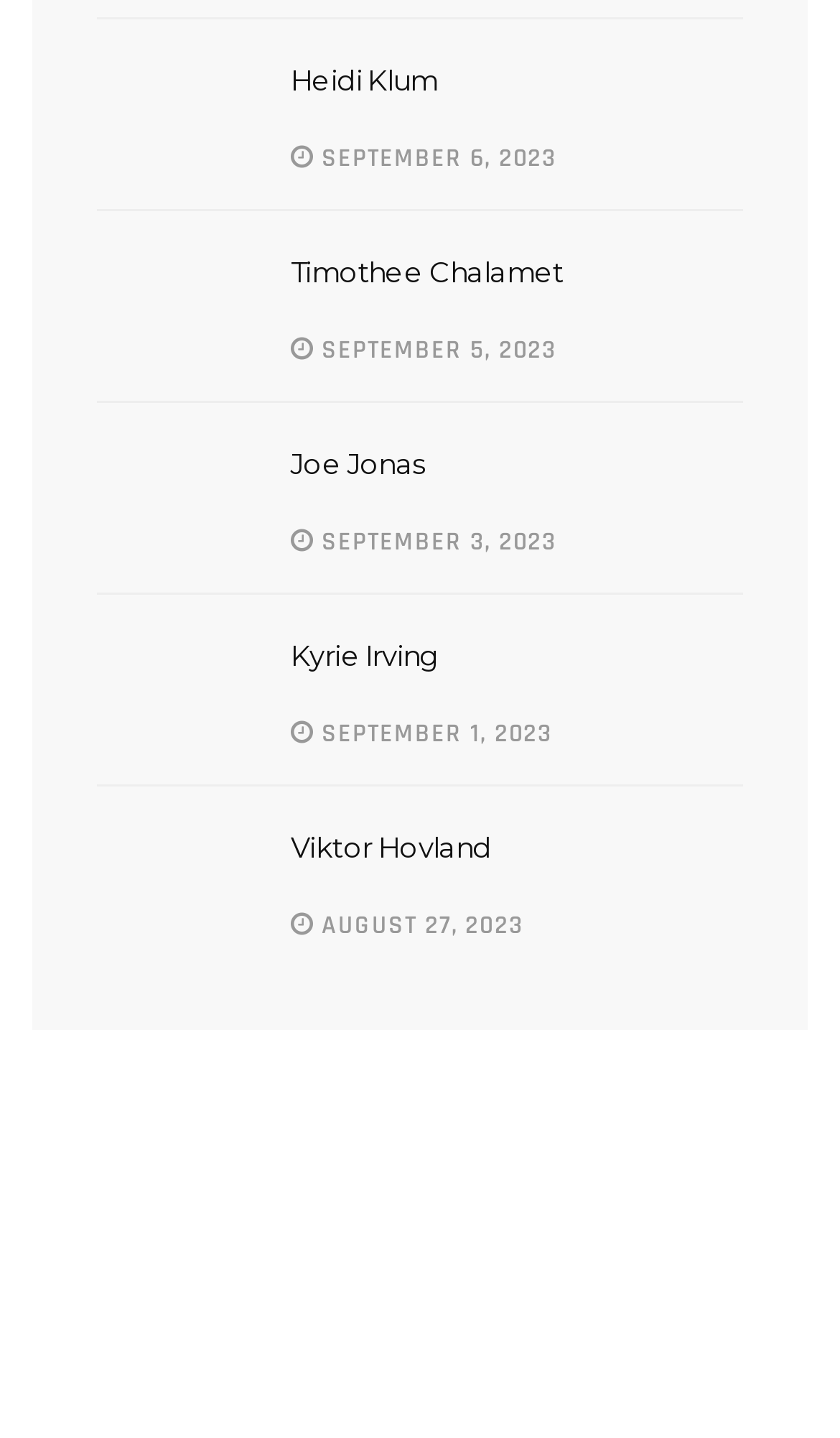Using the information in the image, give a comprehensive answer to the question: 
What is the earliest date mentioned?

I looked at the dates mentioned next to each celebrity's name and found that the earliest date is AUGUST 27, 2023, which is associated with Viktor Hovland.